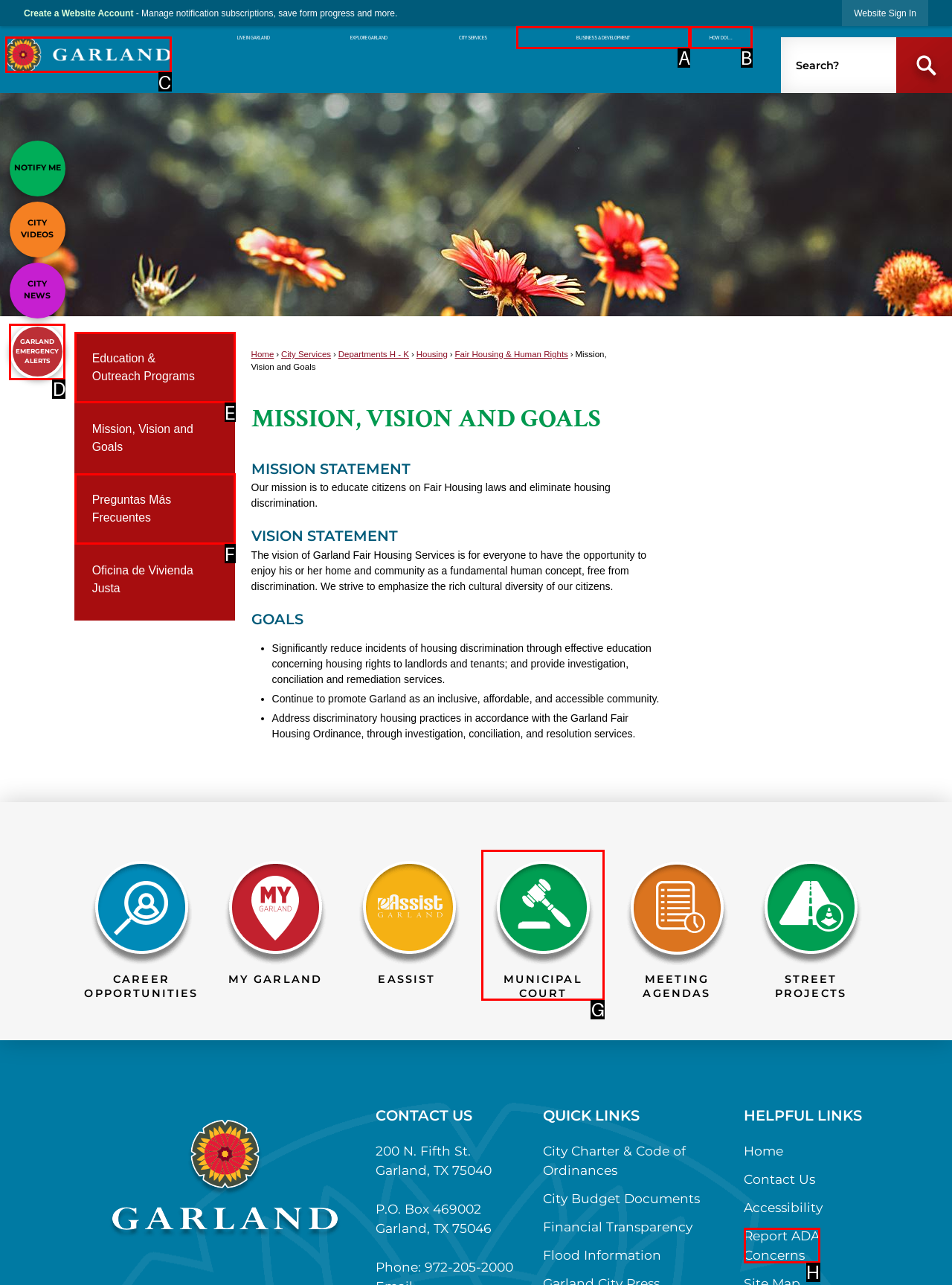From the given choices, identify the element that matches: How Do I...
Answer with the letter of the selected option.

B